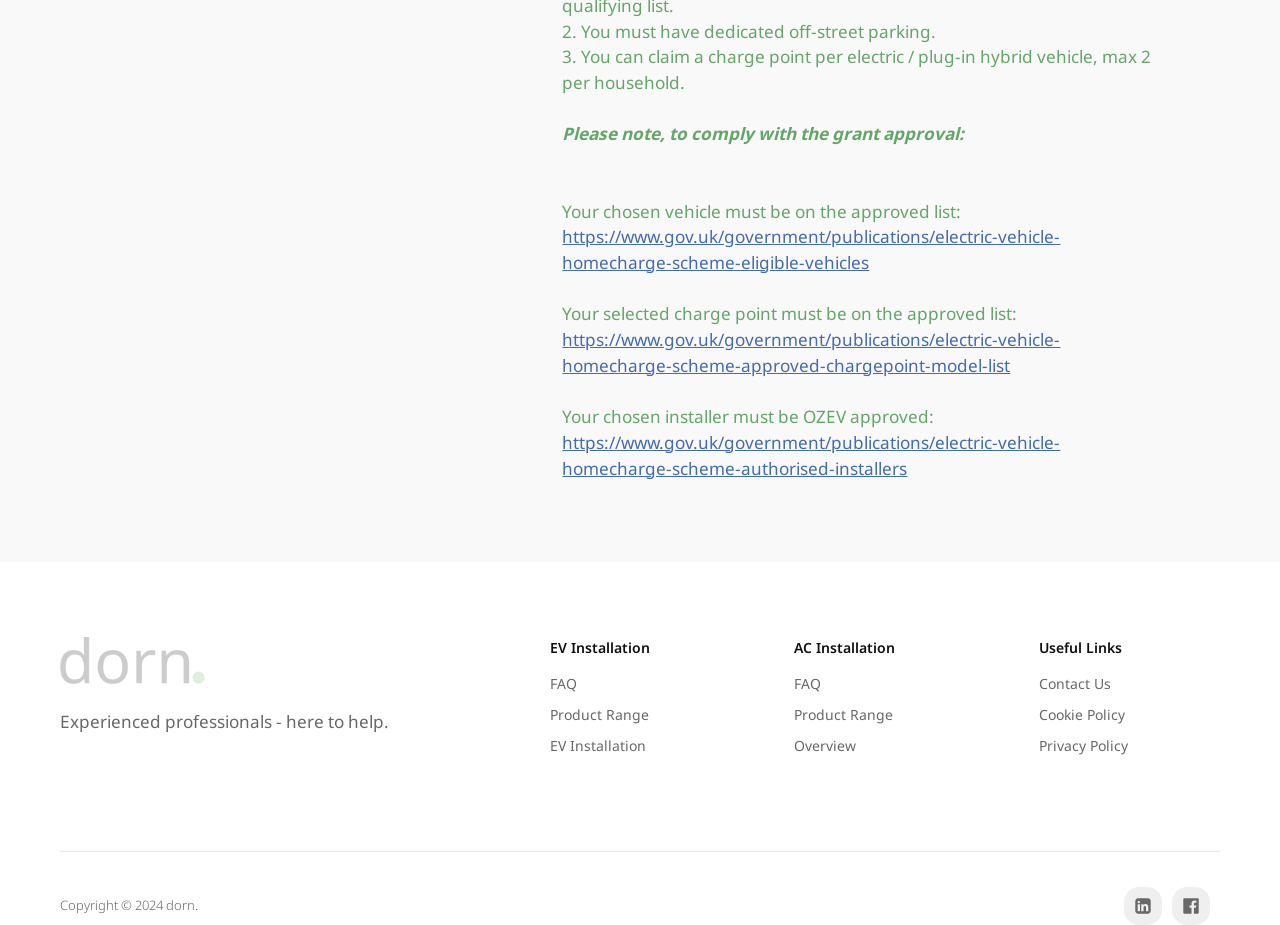Determine the bounding box coordinates of the UI element described by: "Overview".

[0.621, 0.795, 0.669, 0.817]